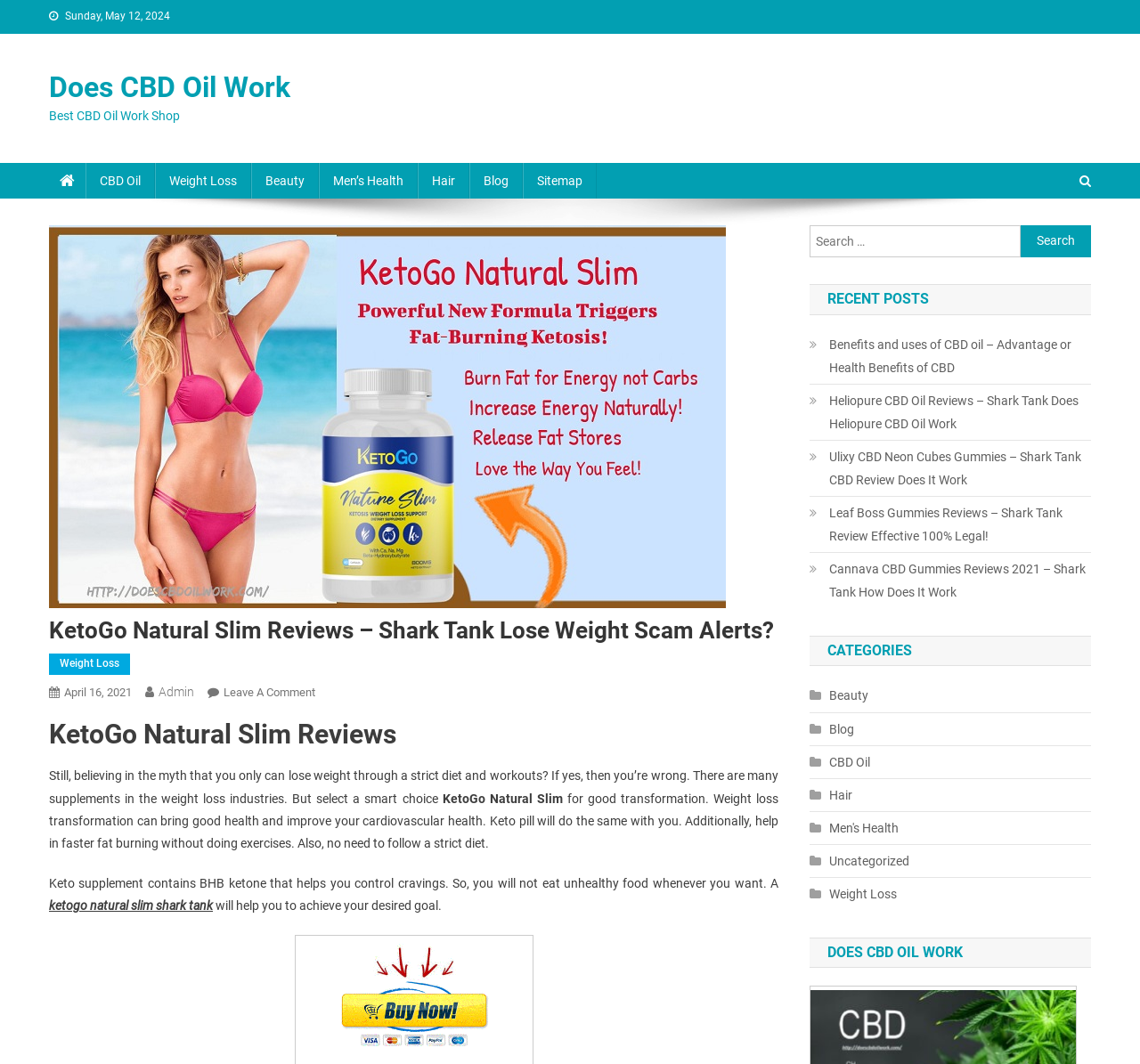Illustrate the webpage's structure and main components comprehensively.

This webpage is about KetoGo Natural Slim, a weight loss supplement. At the top left corner, there is a link to skip to the content. Below it, the current date, "Sunday, May 12, 2024", is displayed. On the top right corner, there are several links to different categories, including CBD Oil, Weight Loss, Beauty, Men's Health, Hair, and Blog.

Below the categories, there is a large image of KetoGo Natural Slim, accompanied by a heading that reads "KetoGo Natural Slim Reviews – Shark Tank Lose Weight Scam Alerts?". Underneath the image, there is a paragraph of text that discusses the myth of losing weight through strict diet and workouts, and how KetoGo Natural Slim can help with weight loss transformation and improve cardiovascular health.

To the right of the image, there is a section with links to recent posts, including reviews of CBD oil products. Below this section, there are categories listed, including Beauty, Blog, CBD Oil, Hair, Men's Health, Uncategorized, and Weight Loss. Each category has an icon and a link to related content.

At the bottom of the page, there is a search bar with a button to search for specific content. Above the search bar, there is a heading that reads "DOES CBD OIL WORK".